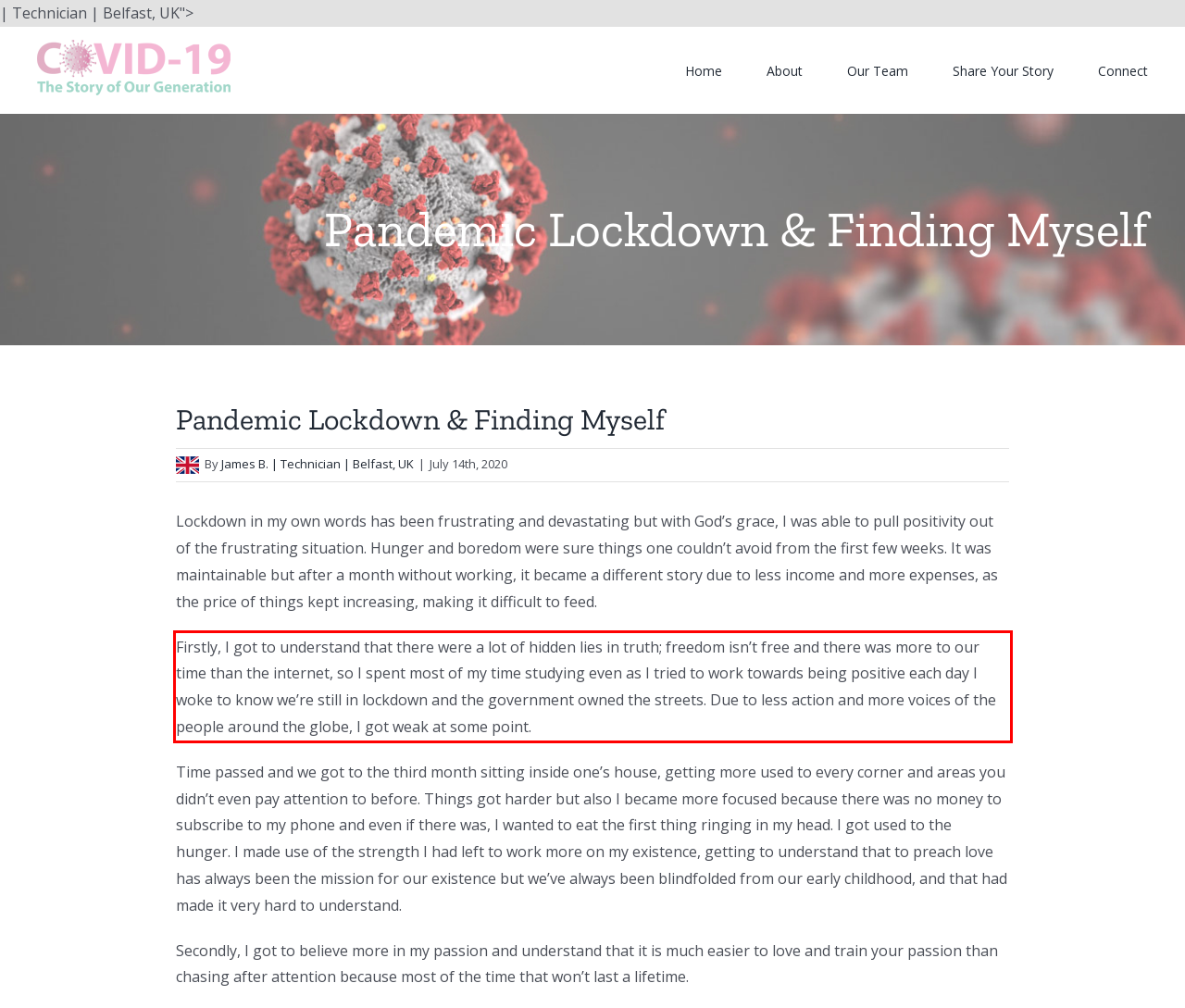The screenshot provided shows a webpage with a red bounding box. Apply OCR to the text within this red bounding box and provide the extracted content.

Firstly, I got to understand that there were a lot of hidden lies in truth; freedom isn’t free and there was more to our time than the internet, so I spent most of my time studying even as I tried to work towards being positive each day I woke to know we’re still in lockdown and the government owned the streets. Due to less action and more voices of the people around the globe, I got weak at some point.